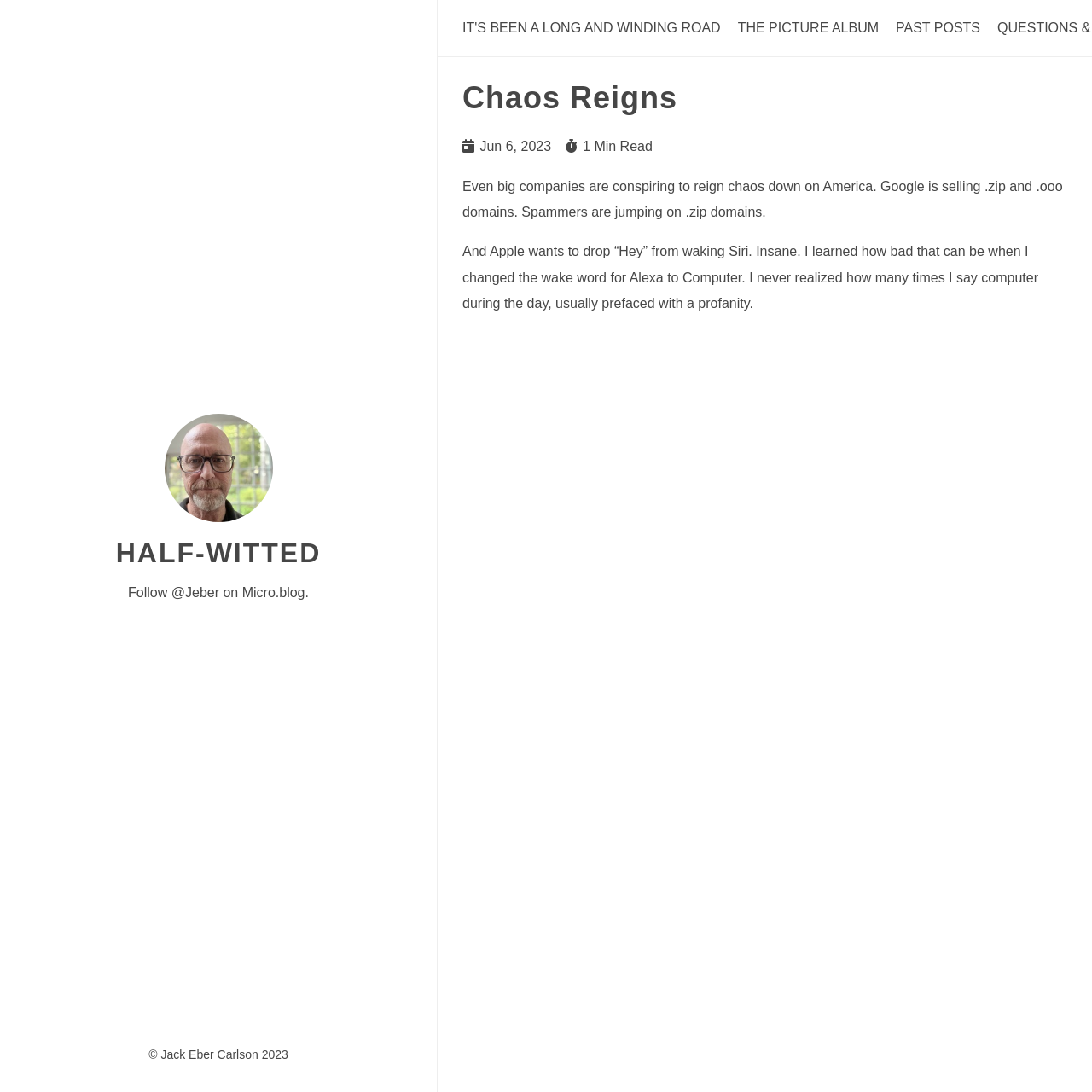Please provide a comprehensive answer to the question below using the information from the image: What is the topic of the article?

I found the heading element with the text 'Chaos Reigns' at coordinates [0.423, 0.076, 0.977, 0.104]. This suggests that the topic of the article is Chaos Reigns.